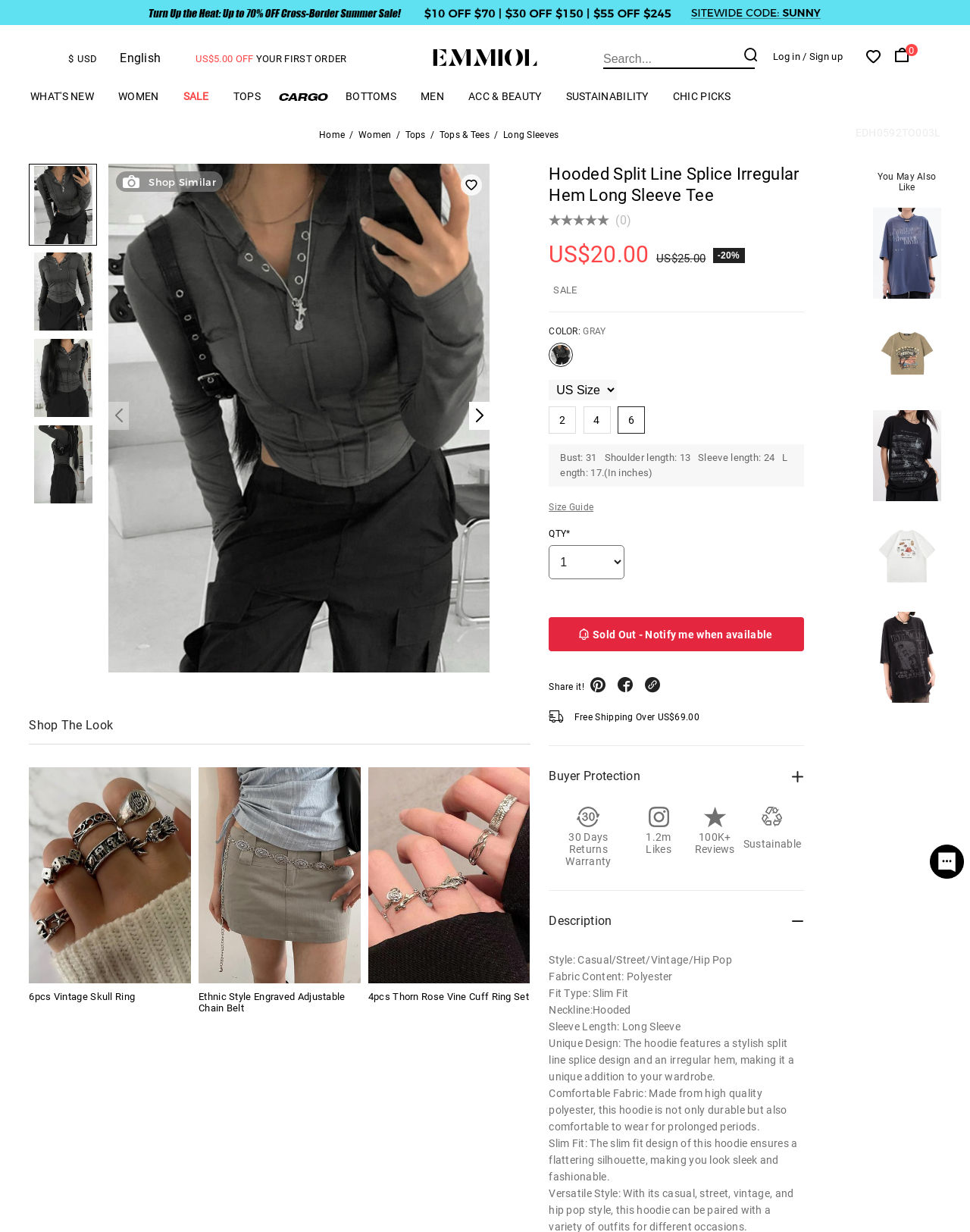Locate and extract the text of the main heading on the webpage.

Hooded Split Line Splice Irregular Hem Long Sleeve Tee